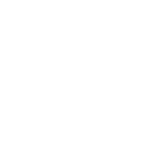Describe the image thoroughly.

The image features the product "HTW-300SAF Eco-solvent Subi-Block Printable PU Flex." This eco-solvent printable material is designed for various garment decoration applications, offering durability and flexibility. It is ideal for printing vibrant designs while retaining a soft feel on fabric, making it a popular choice among textile professionals for creating high-quality heat transfer prints. The product is part of a larger collection, which includes related items such as reflective materials and glitter transfer papers, highlighting a diverse range of options for different printing needs and creative projects.